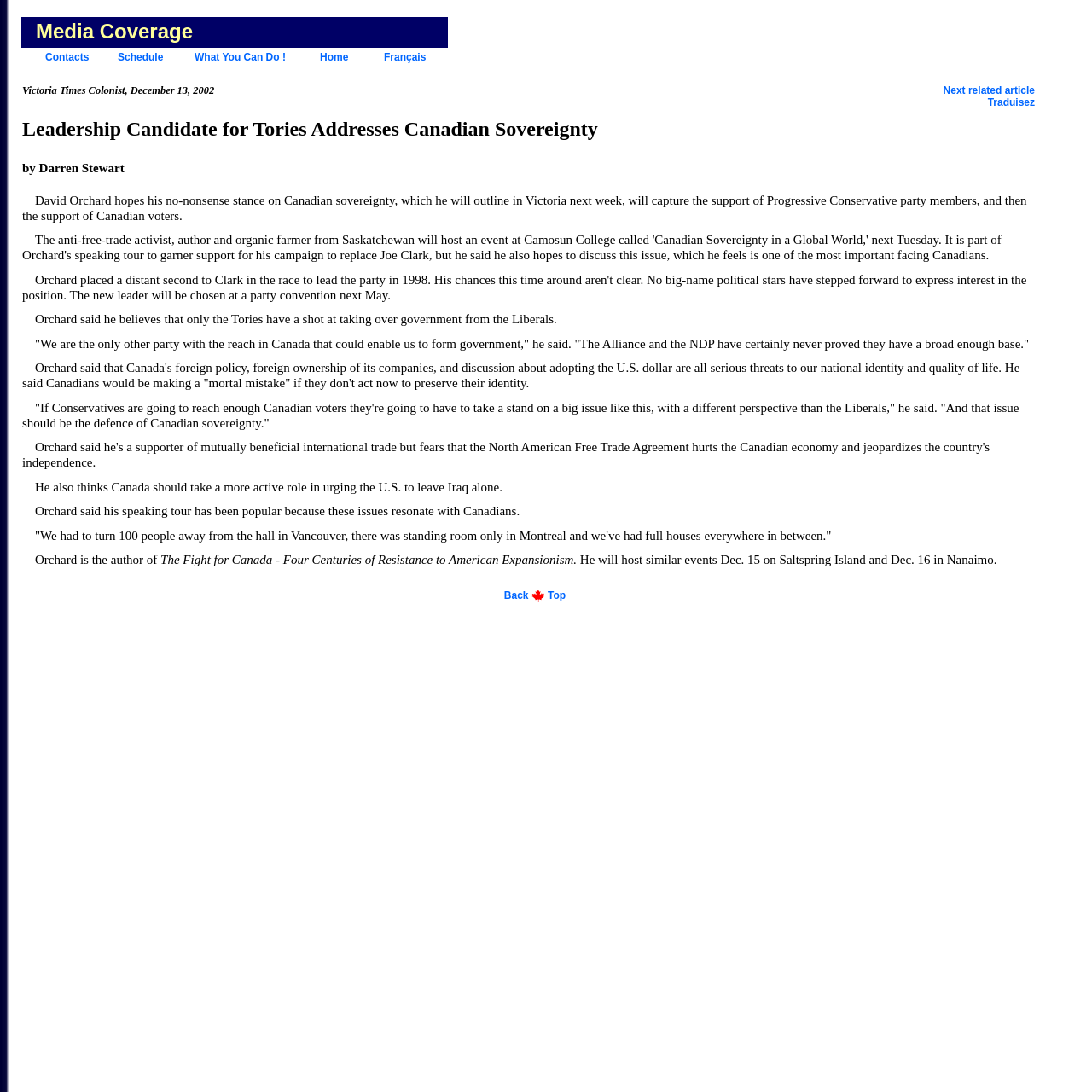What is the name of the book written by David Orchard?
Utilize the image to construct a detailed and well-explained answer.

The article mentions that David Orchard is the author of a book titled 'The Fight for Canada - Four Centuries of Resistance to American Expansionism'.